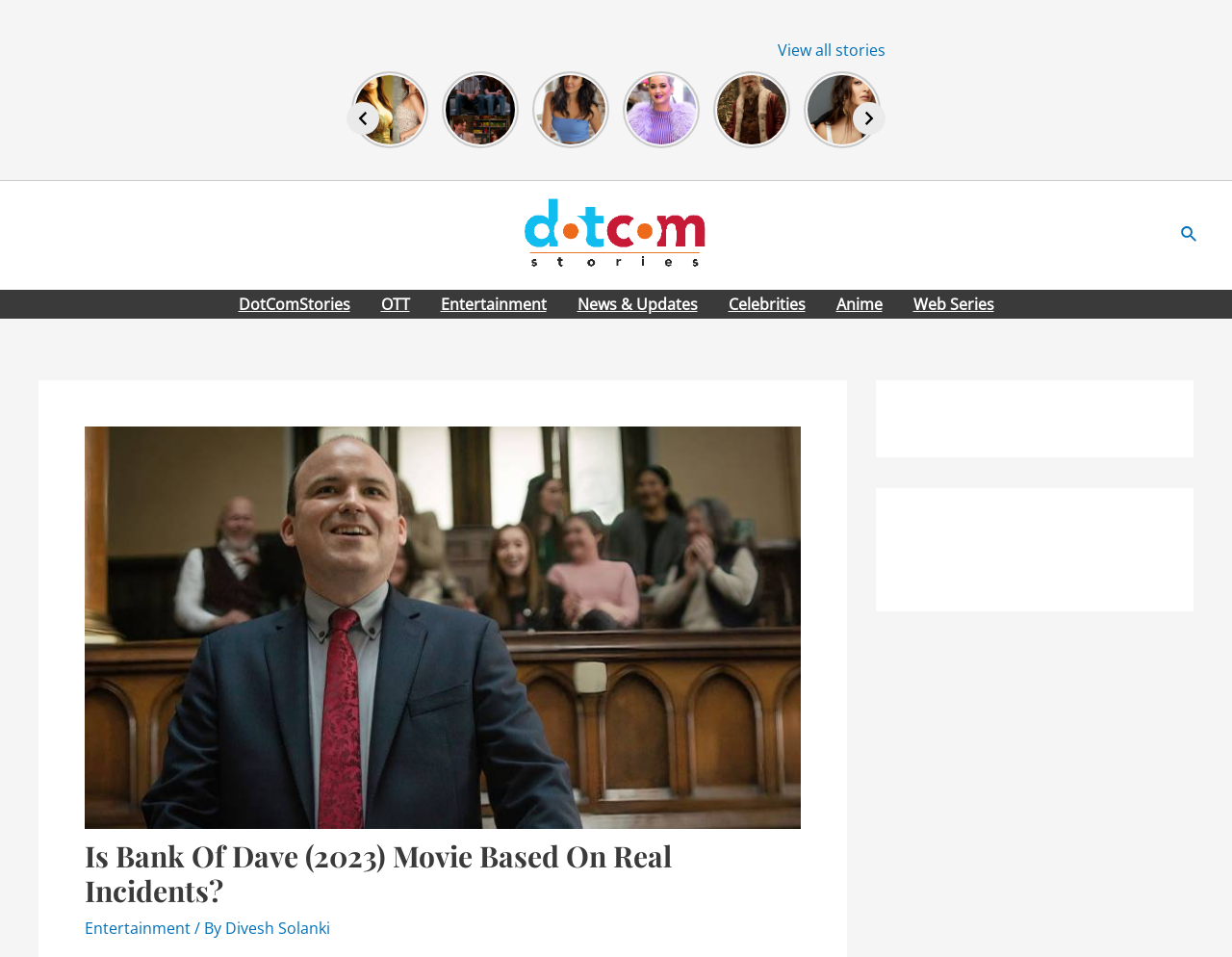Determine the bounding box coordinates of the element that should be clicked to execute the following command: "Read about Bank of Dave movie".

[0.069, 0.876, 0.65, 0.949]